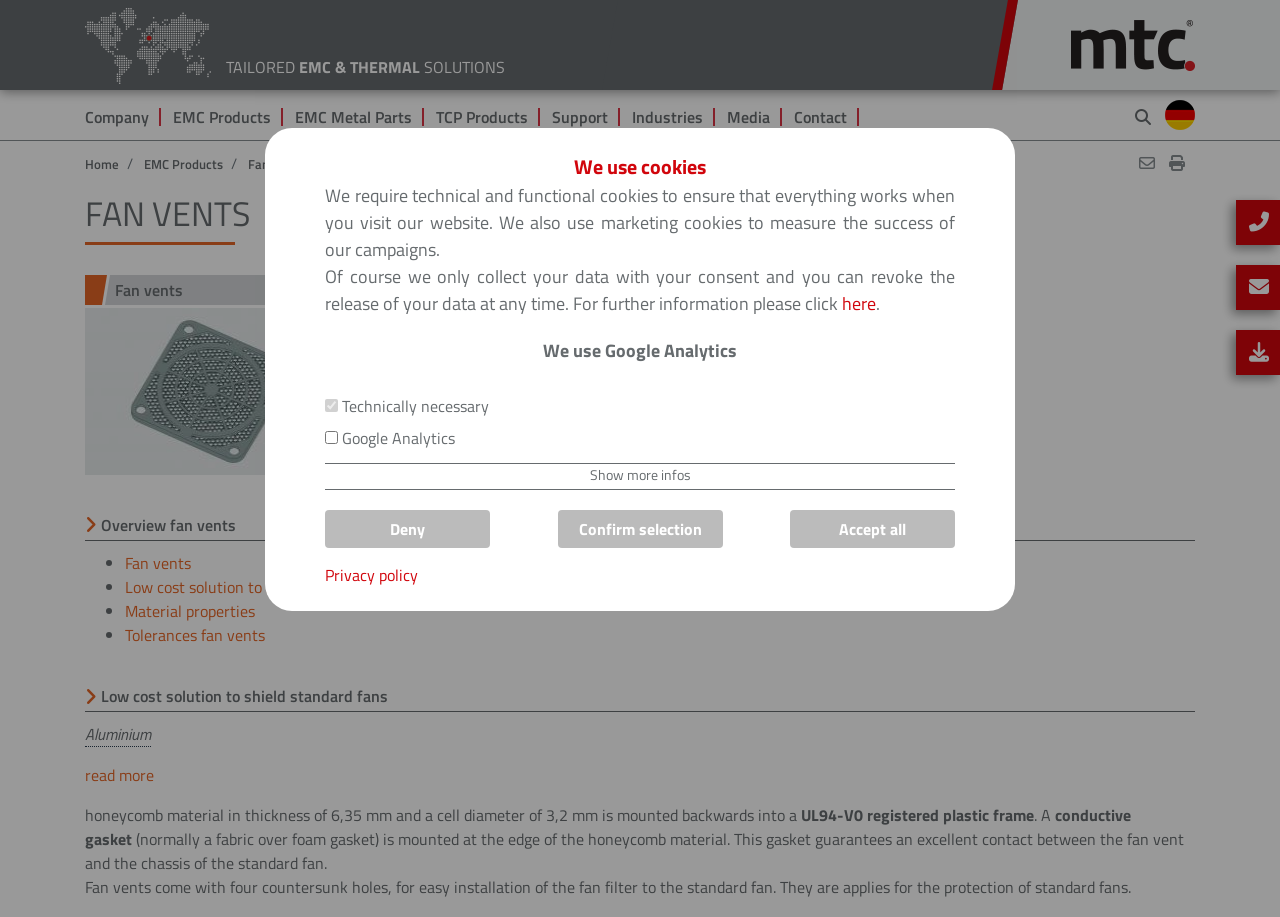Using the information in the image, give a detailed answer to the following question: What is the purpose of the conductive gasket?

The conductive gasket is mounted at the edge of the honeycomb material and guarantees an excellent contact between the fan vent and the chassis of the standard fan, as described on the webpage.